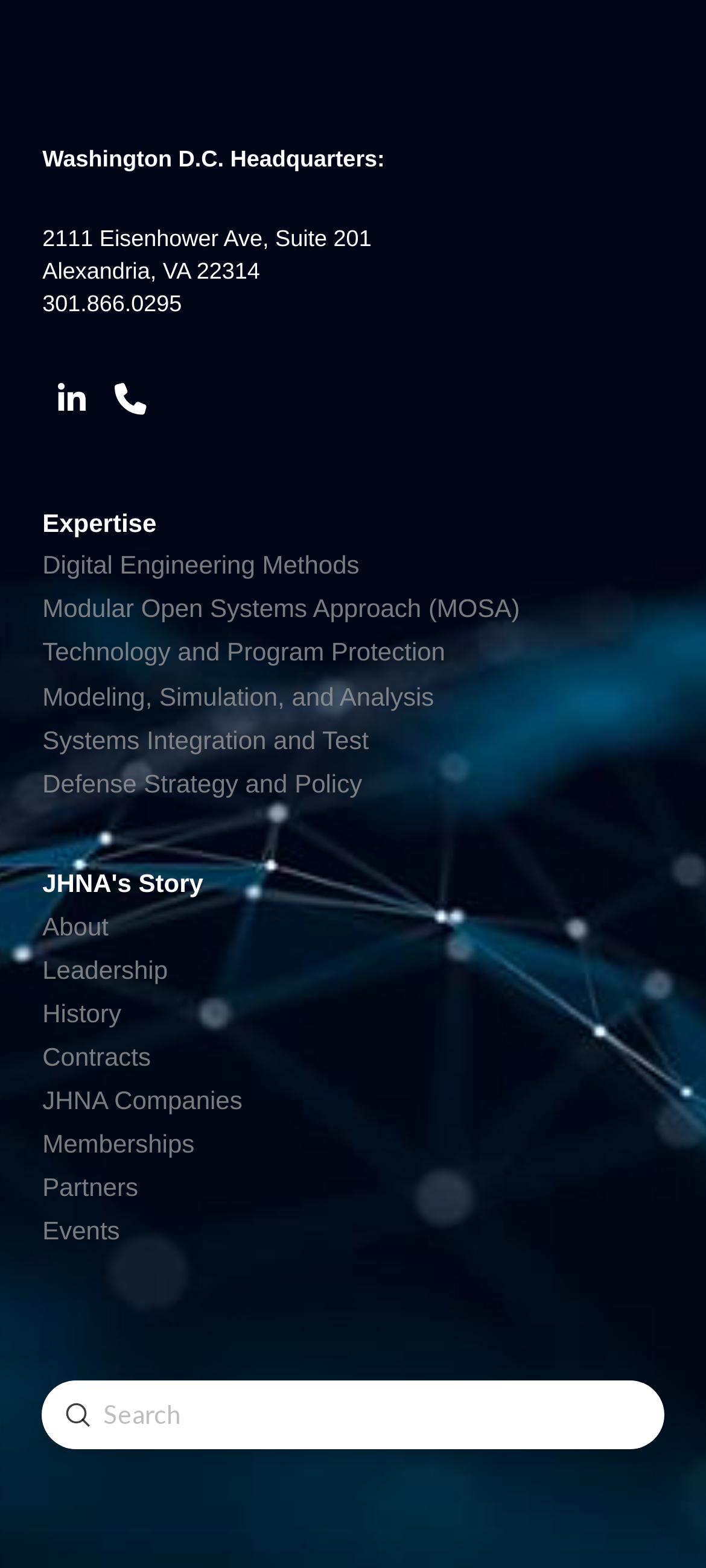Please provide a brief answer to the question using only one word or phrase: 
How many links are there under the 'JHNA's Story' heading?

8